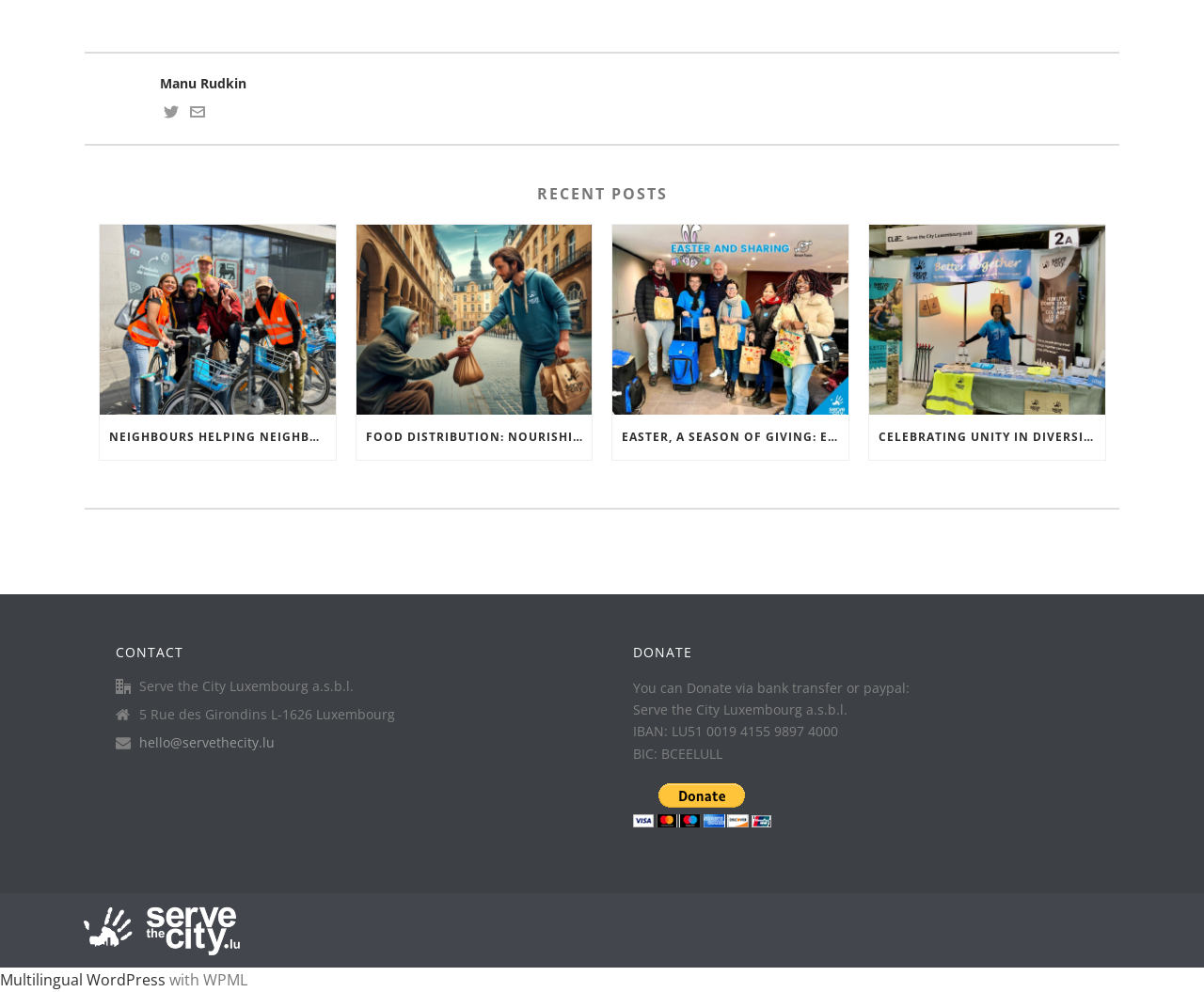Could you locate the bounding box coordinates for the section that should be clicked to accomplish this task: "Donate via PayPal".

[0.526, 0.789, 0.641, 0.834]